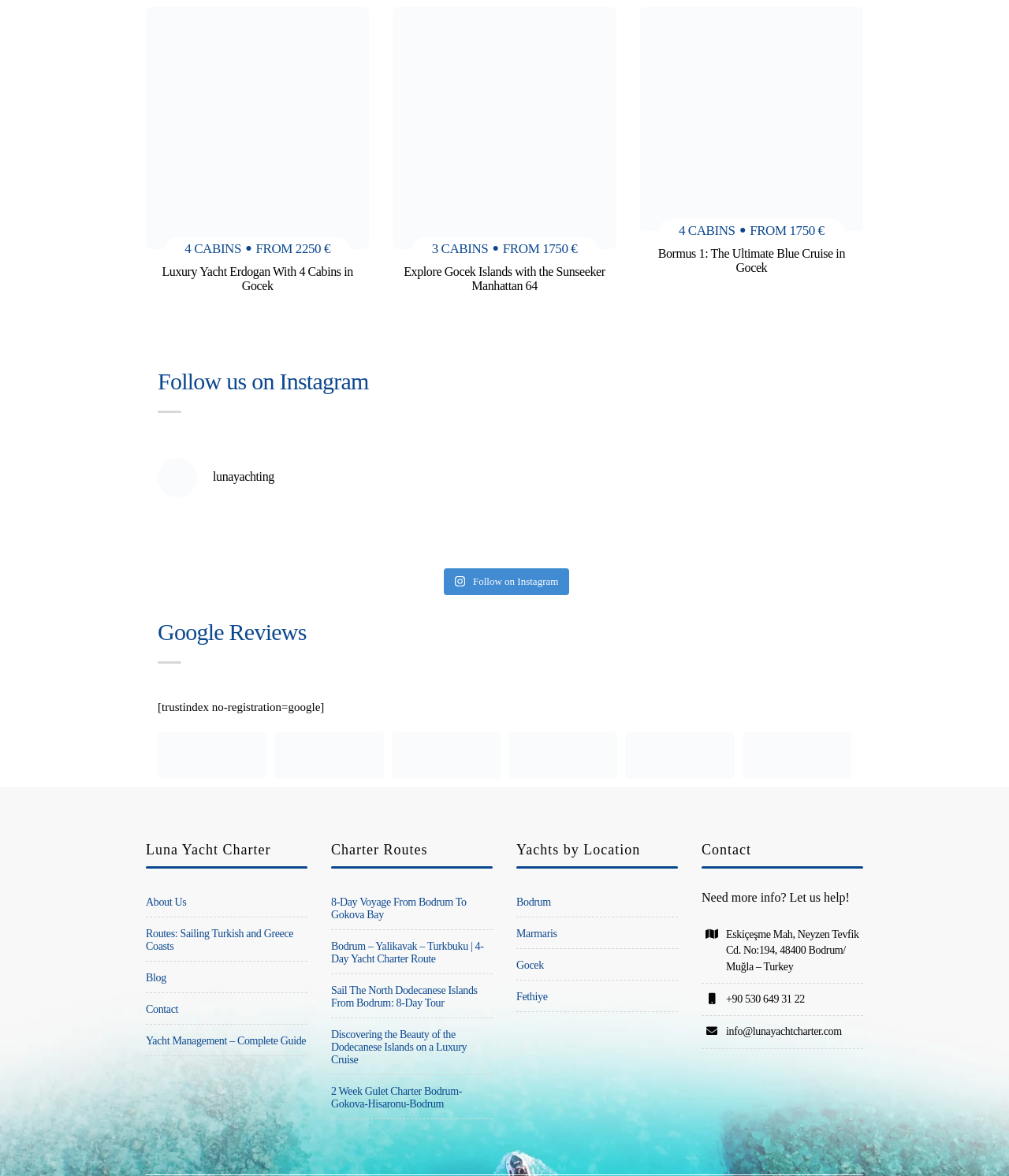Please find the bounding box coordinates (top-left x, top-left y, bottom-right x, bottom-right y) in the screenshot for the UI element described as follows: Bodrum

[0.512, 0.756, 0.672, 0.78]